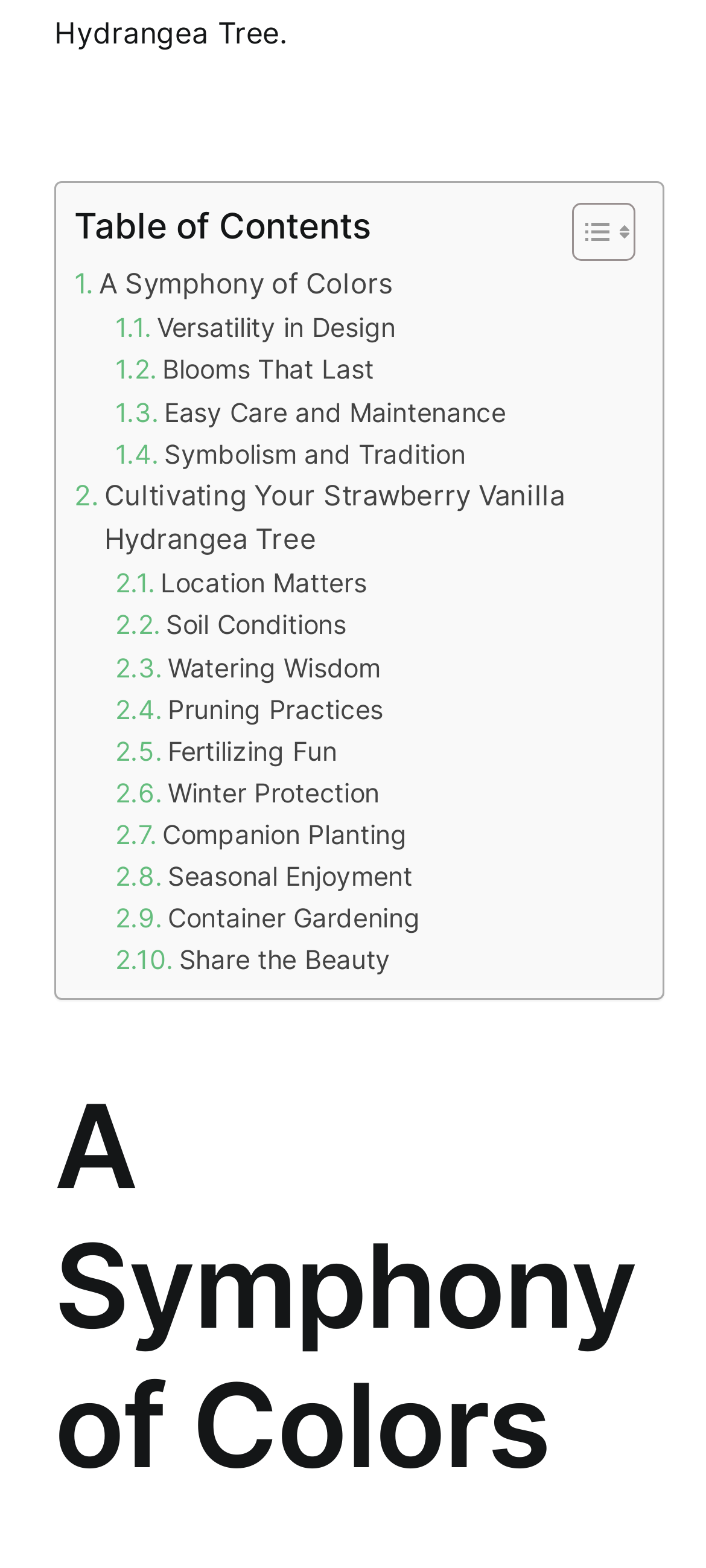Locate the bounding box coordinates of the region to be clicked to comply with the following instruction: "Read about A Symphony of Colors". The coordinates must be four float numbers between 0 and 1, in the form [left, top, right, bottom].

[0.105, 0.168, 0.557, 0.196]